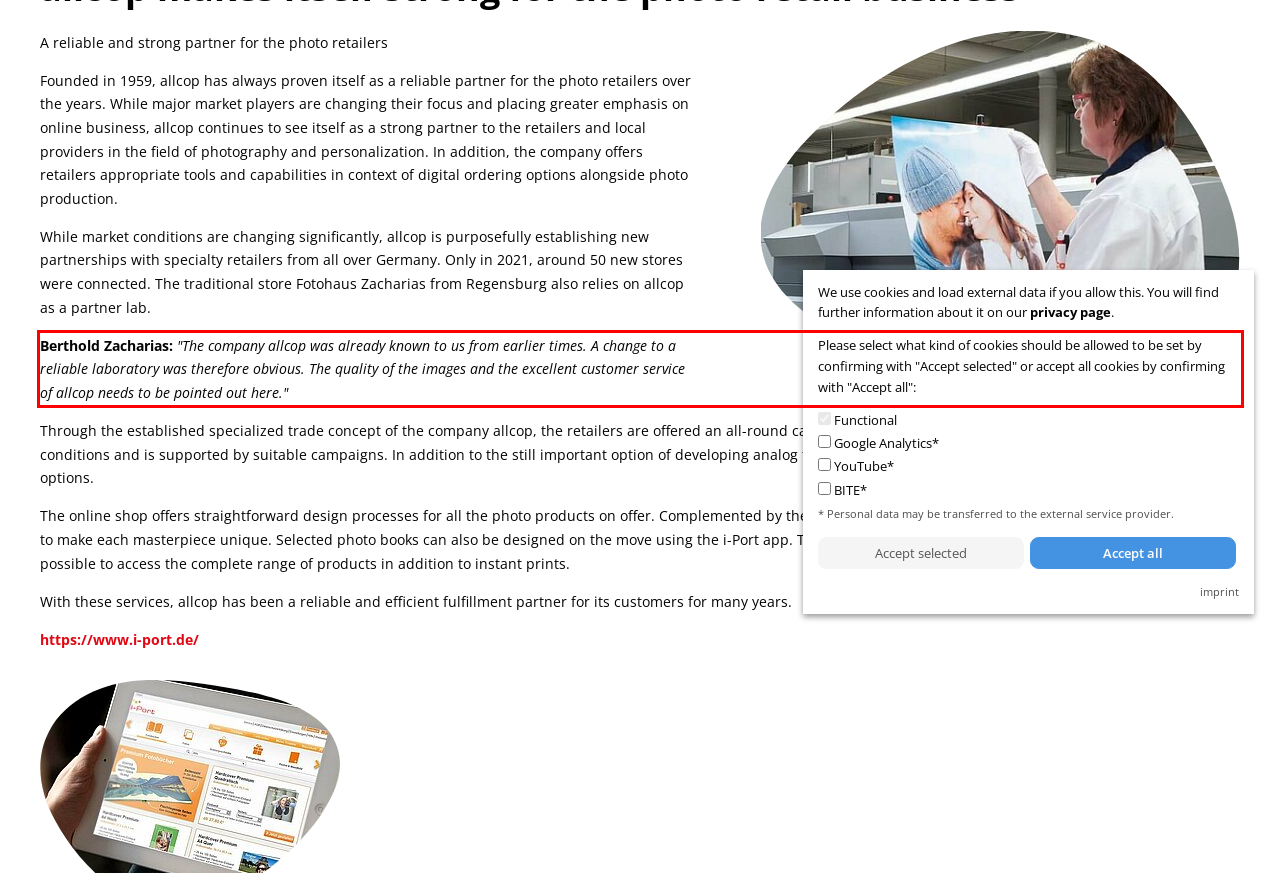Review the webpage screenshot provided, and perform OCR to extract the text from the red bounding box.

Berthold Zacharias: "The company allcop was already known to us from earlier times. A change to a reliable laboratory was therefore obvious. The quality of the images and the excellent customer service of allcop needs to be pointed out here."